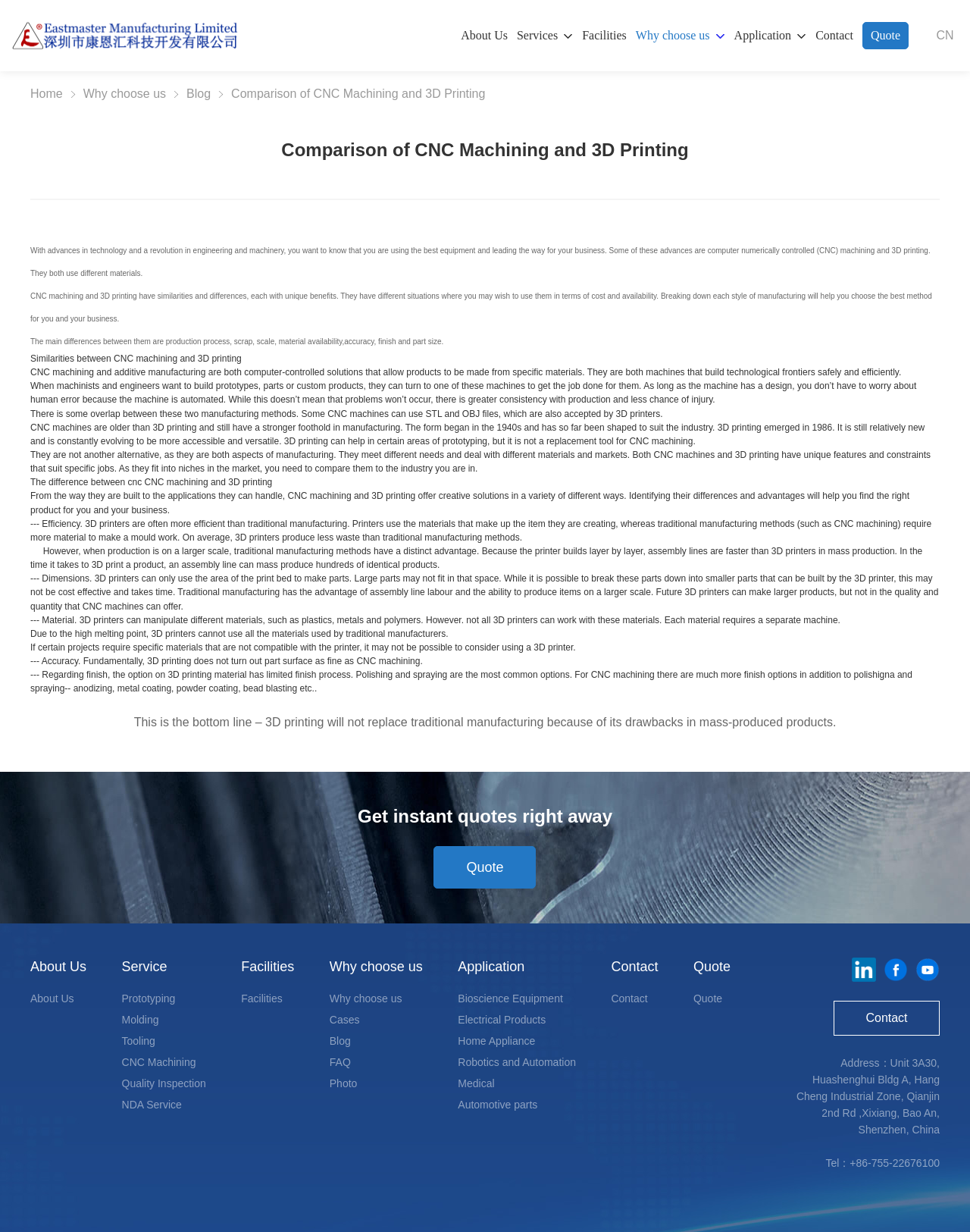What is the main topic of this webpage? Analyze the screenshot and reply with just one word or a short phrase.

CNC Machining and 3D Printing